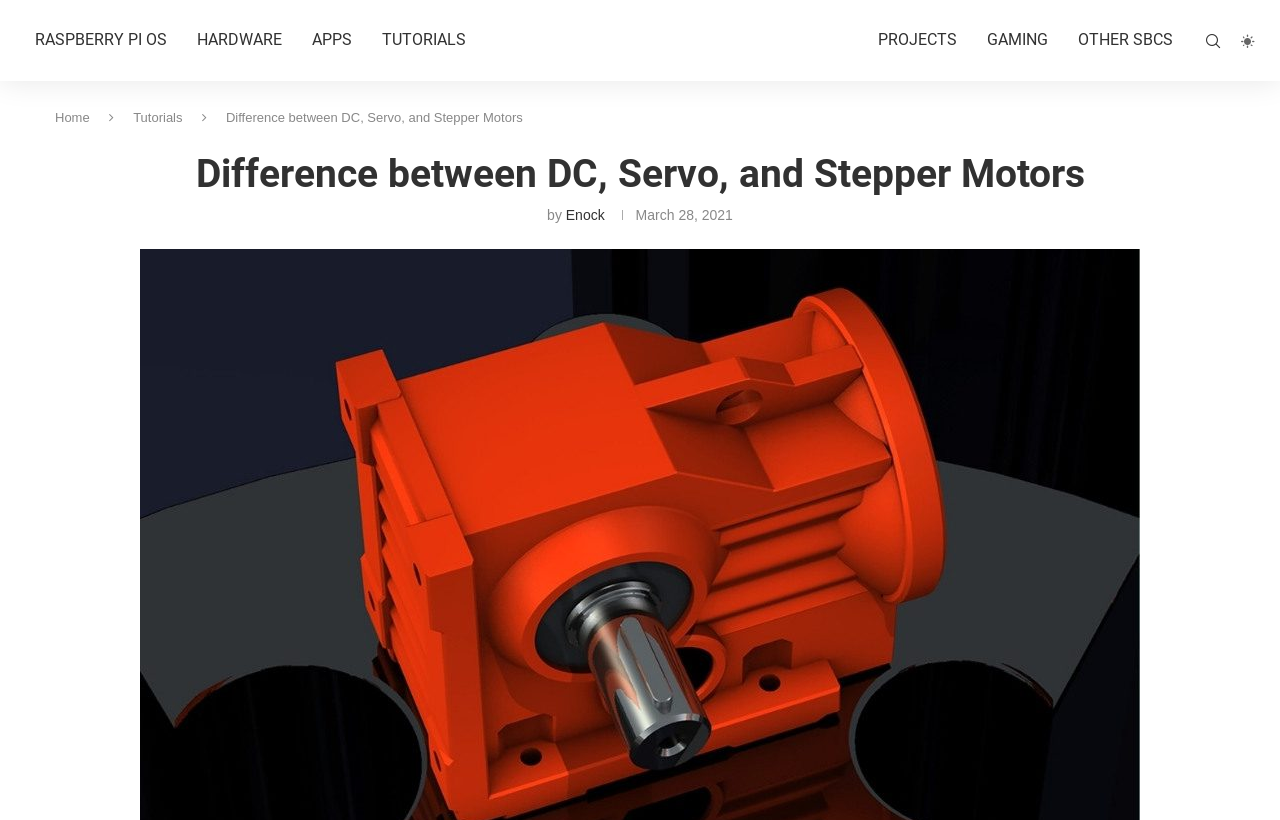Determine the bounding box coordinates of the clickable region to follow the instruction: "read the article by Enock".

[0.442, 0.252, 0.472, 0.272]